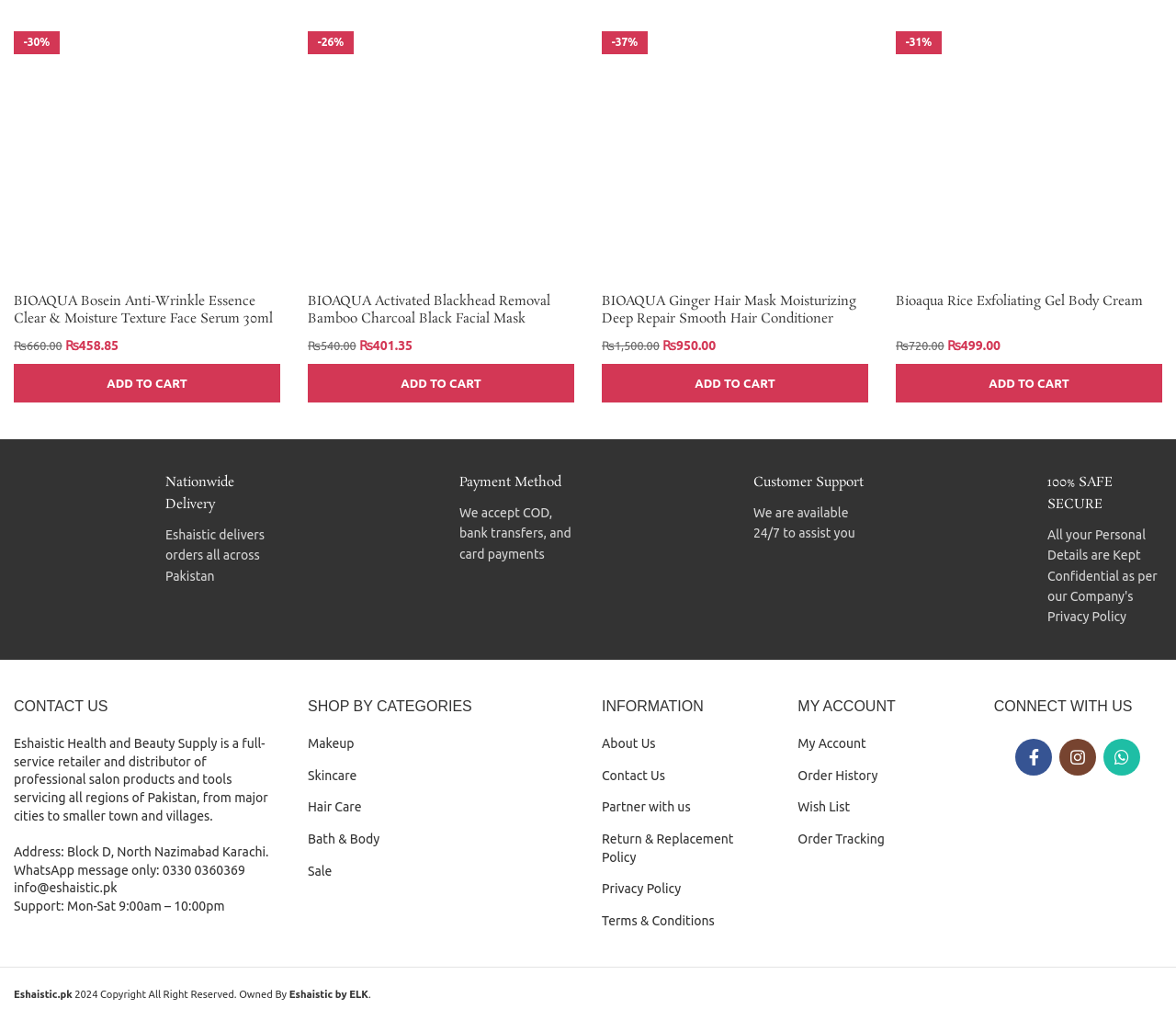Identify the bounding box for the described UI element: "My Account".

[0.678, 0.722, 0.736, 0.736]